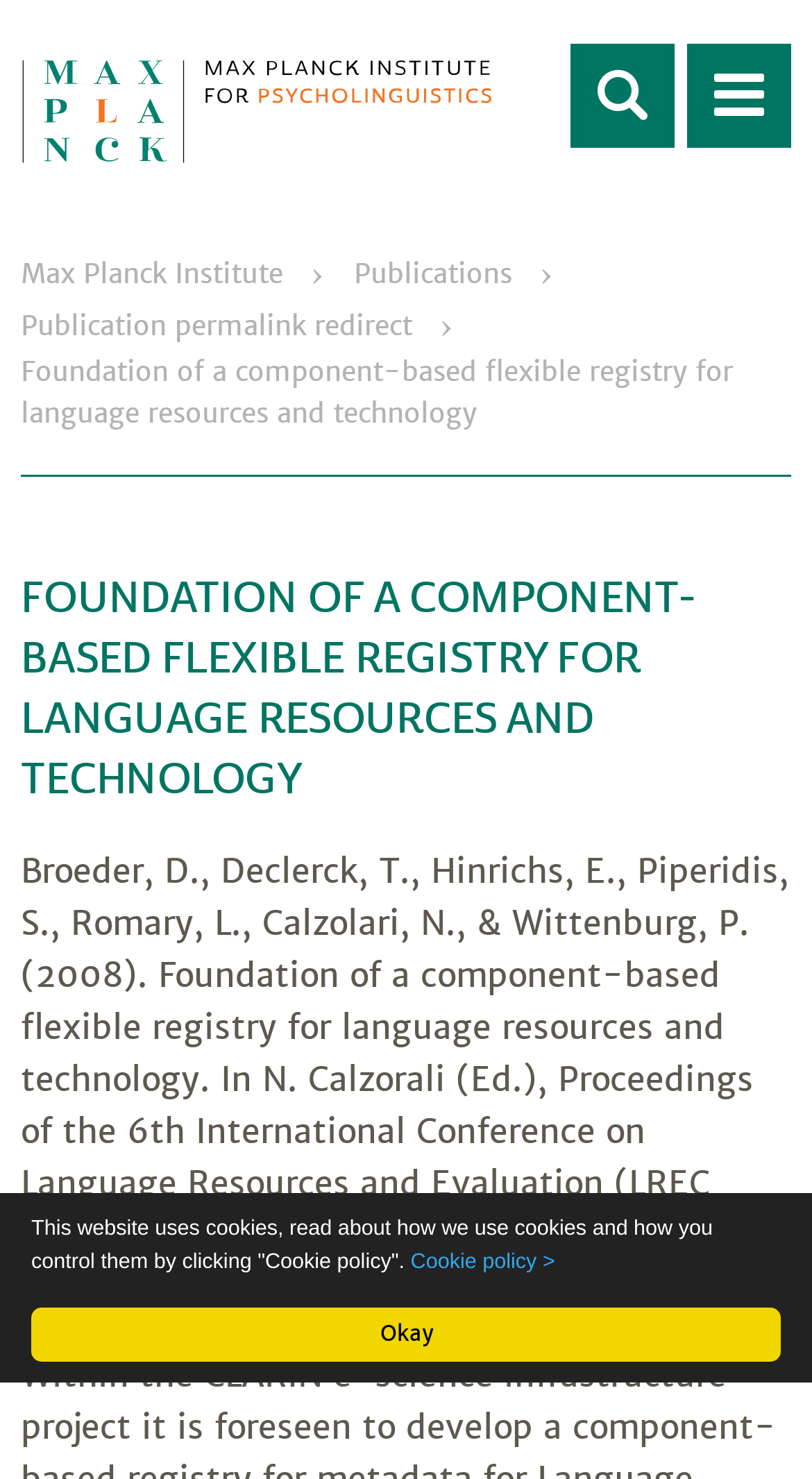Please respond to the question with a concise word or phrase:
What is the title of the publication?

Foundation of a component-based flexible registry for language resources and technology